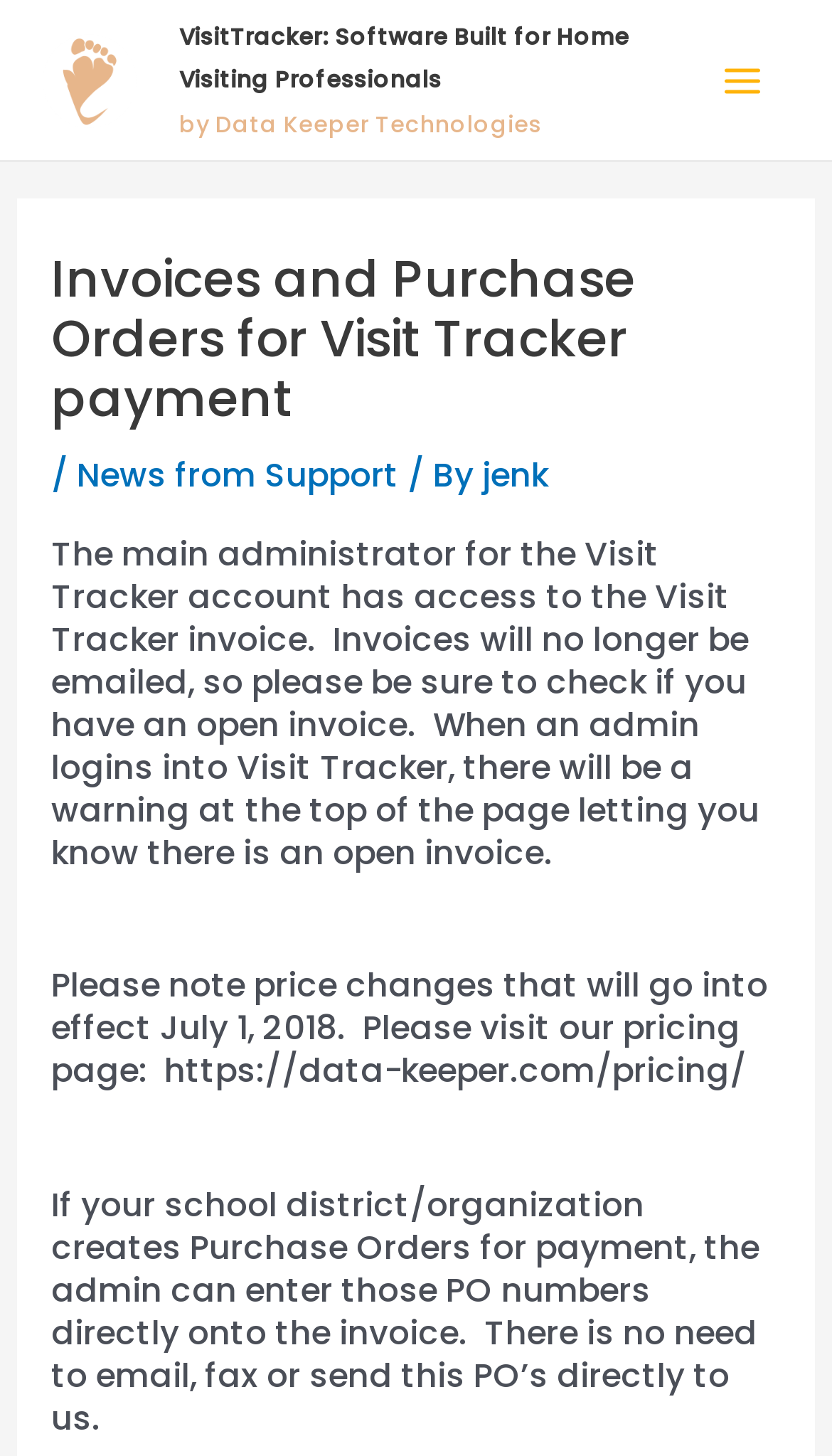What is the purpose of the main administrator's access?
Can you give a detailed and elaborate answer to the question?

The main administrator for the Visit Tracker account has access to the Visit Tracker invoice, which means they can view and manage invoices for payment.